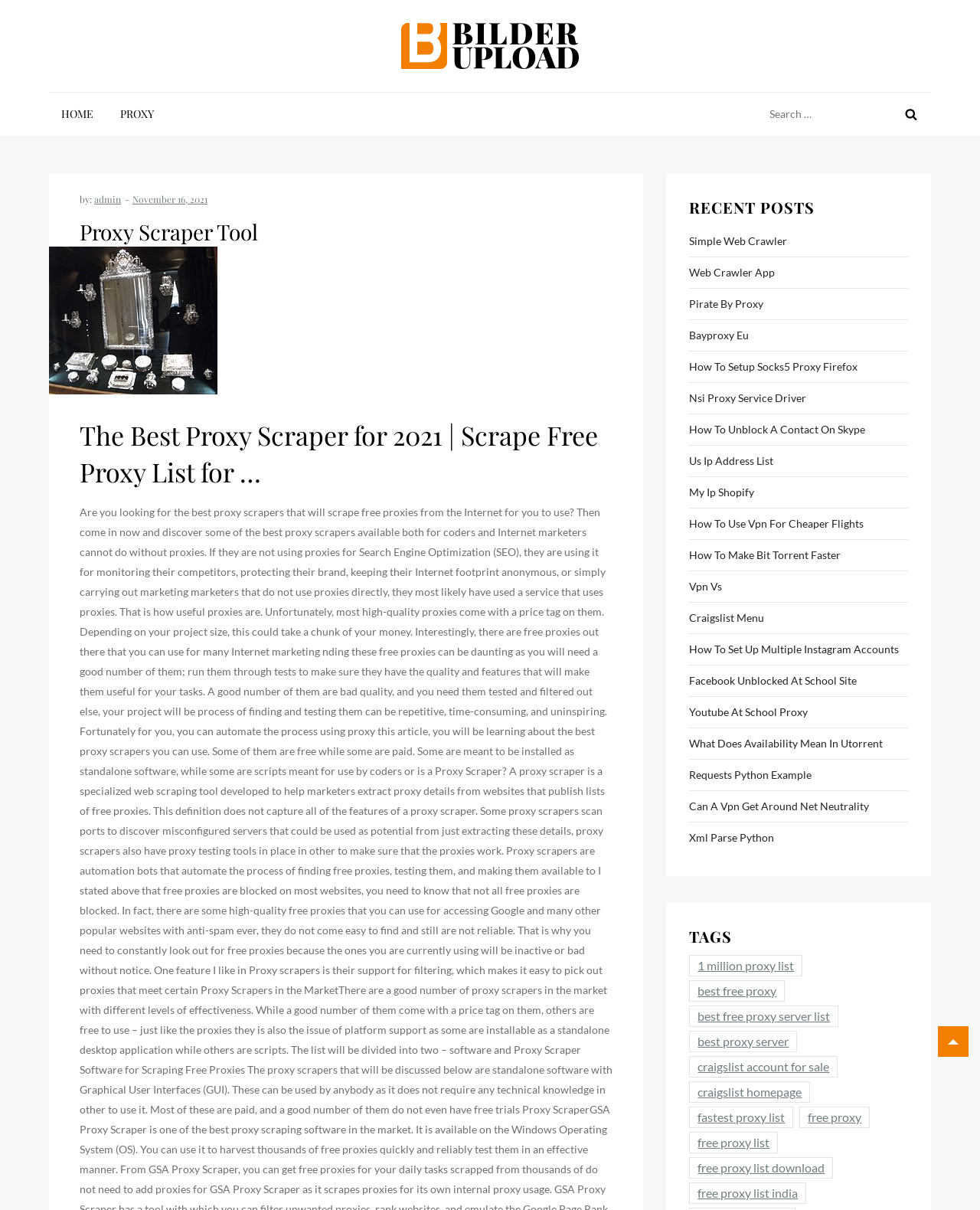Determine the bounding box coordinates of the clickable region to execute the instruction: "Search for something". The coordinates should be four float numbers between 0 and 1, denoted as [left, top, right, bottom].

None